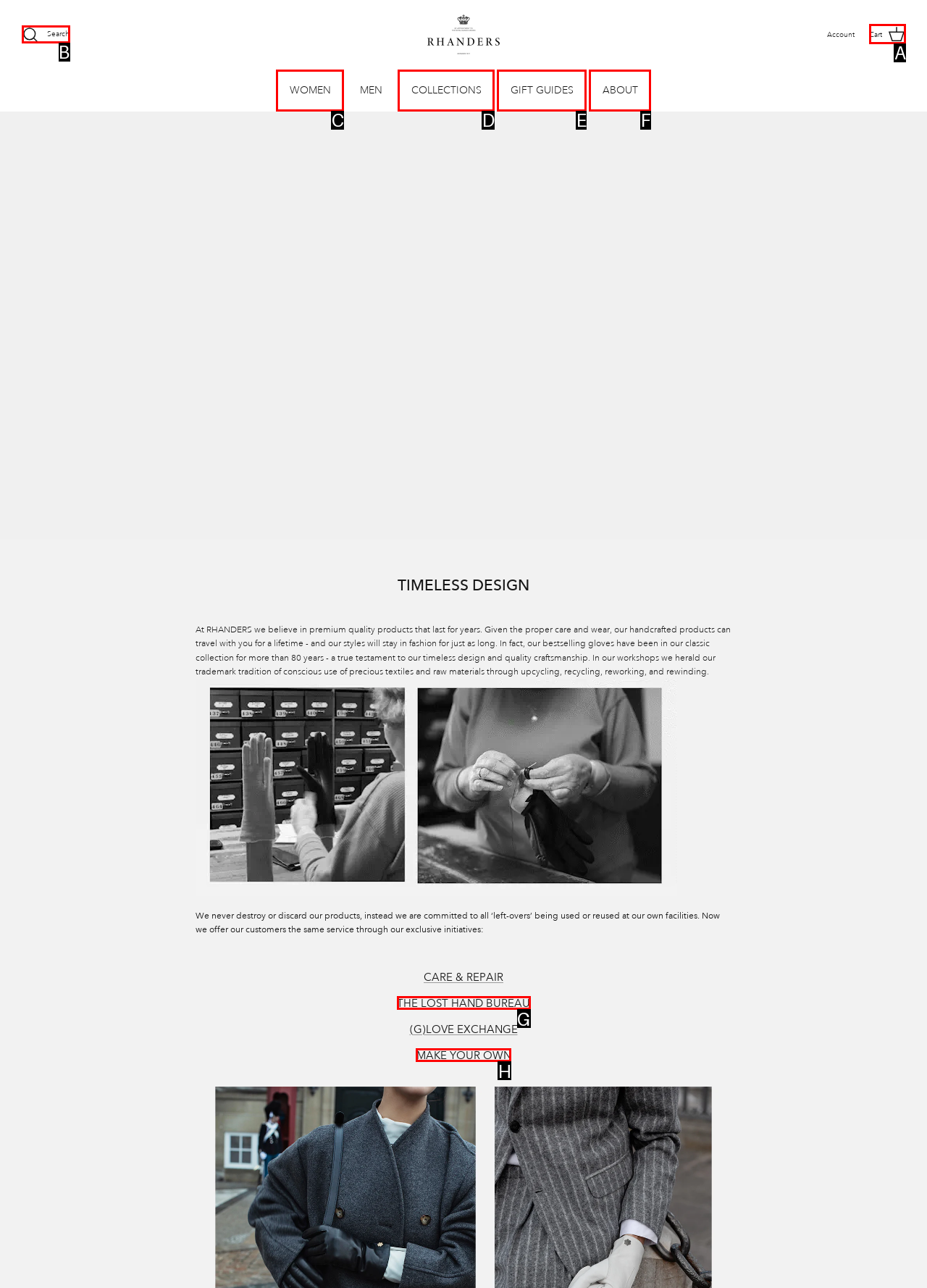Choose the letter of the UI element necessary for this task: View Cart
Answer with the correct letter.

A